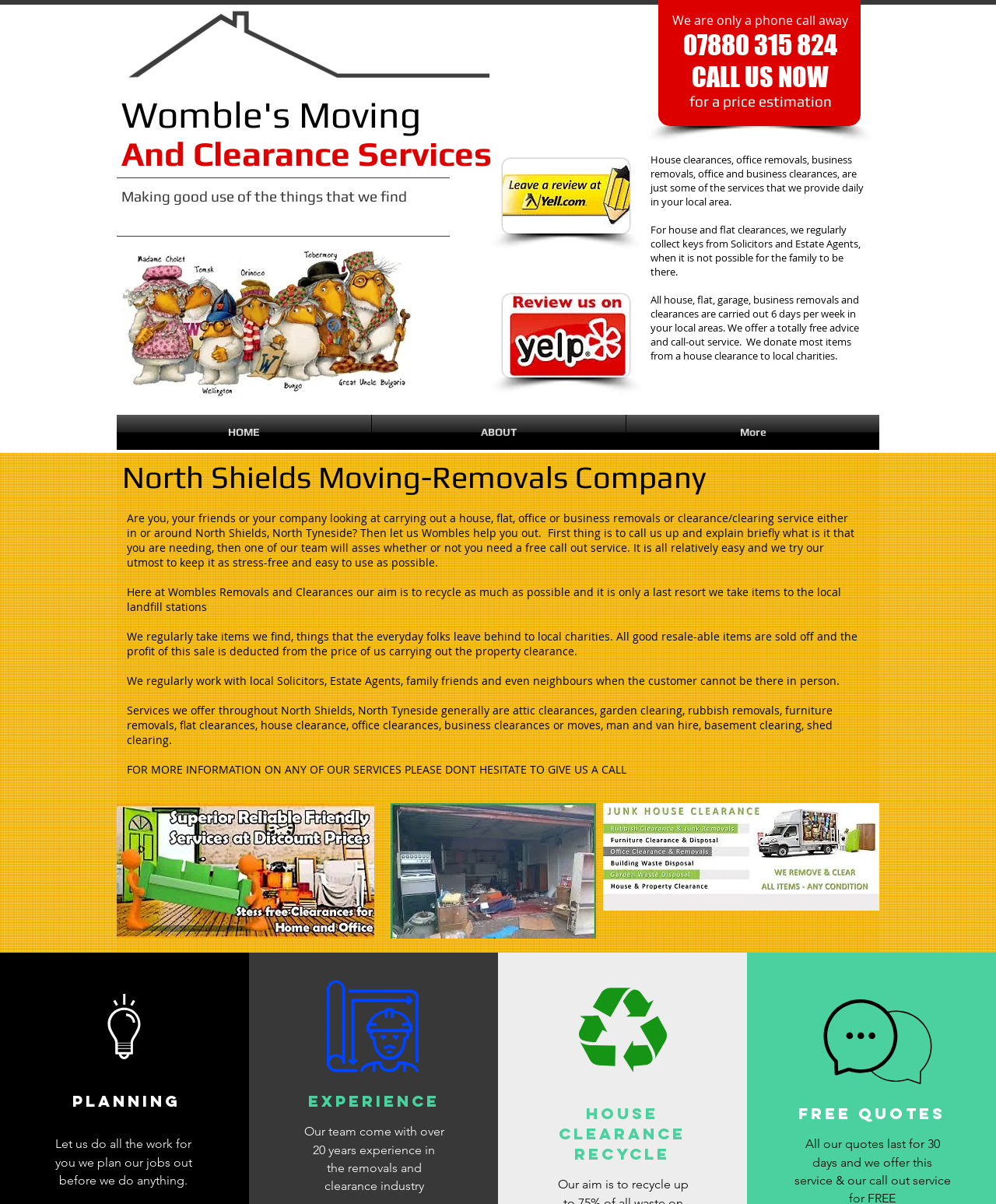Locate the bounding box for the described UI element: "​​​And Clearance Services". Ensure the coordinates are four float numbers between 0 and 1, formatted as [left, top, right, bottom].

[0.122, 0.111, 0.494, 0.144]